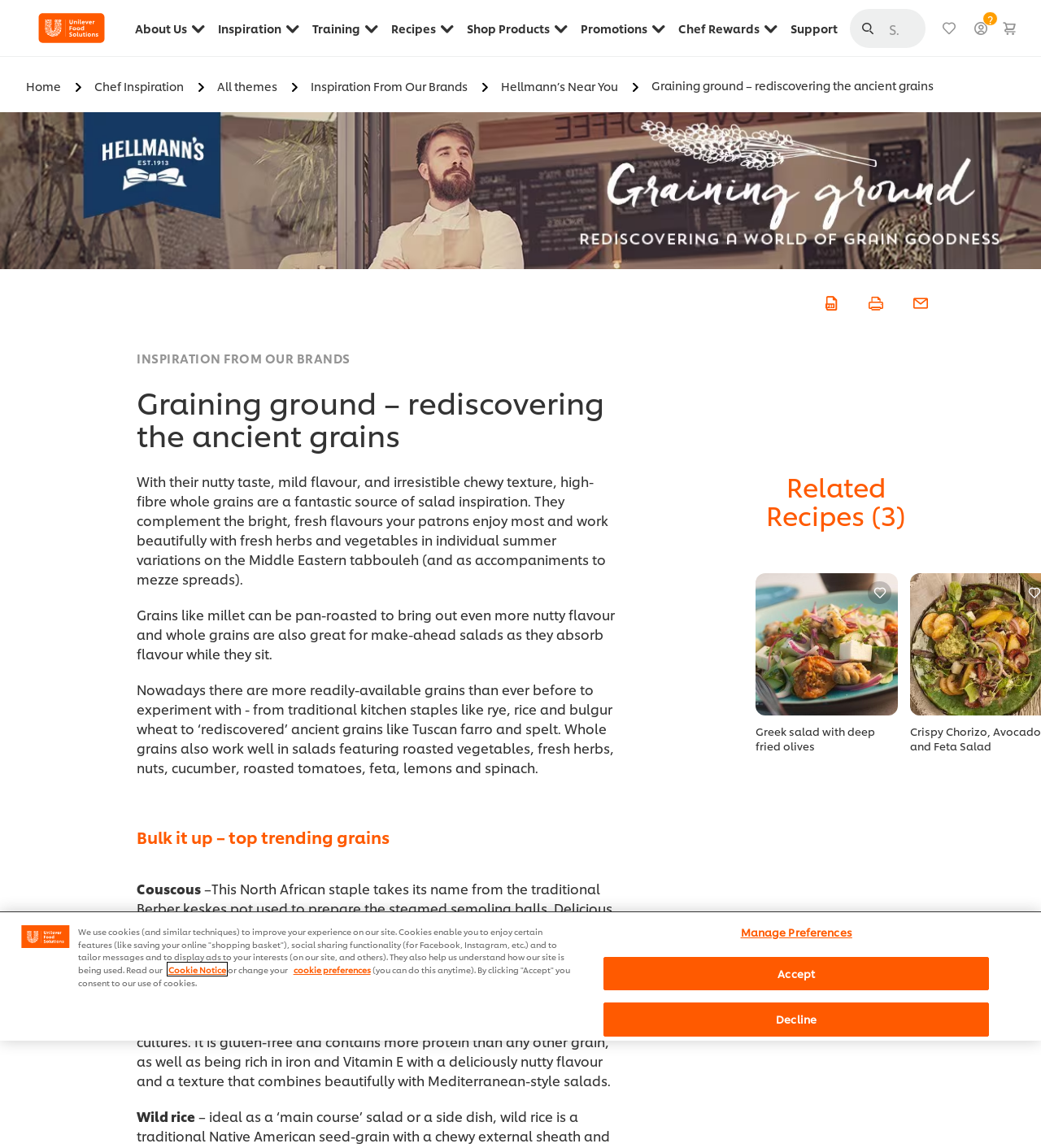What is the name of the North African staple grain mentioned on the webpage?
Refer to the screenshot and respond with a concise word or phrase.

Couscous